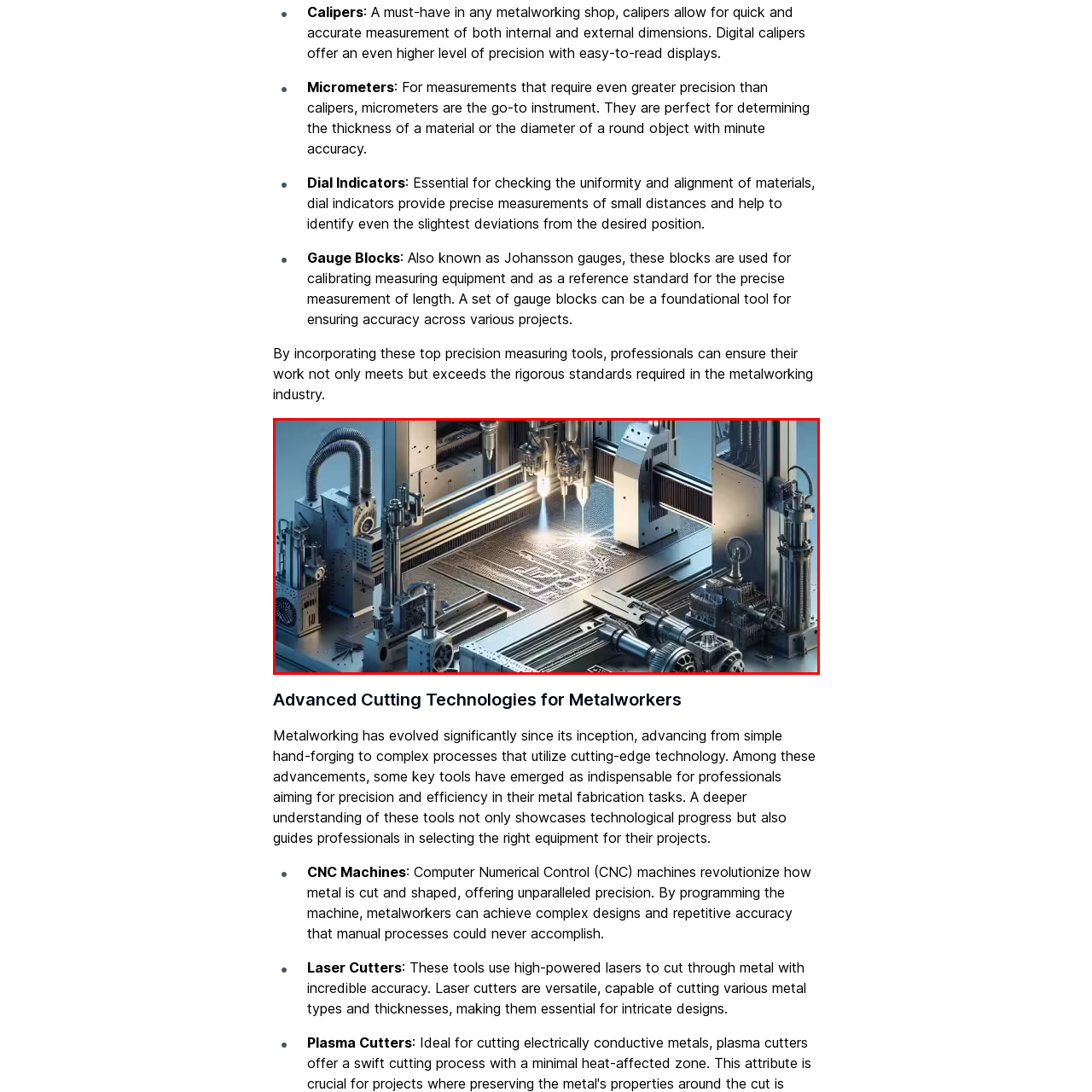What is the purpose of the laser and plasma cutters?
Observe the image inside the red bounding box and give a concise answer using a single word or phrase.

Cut through metal types